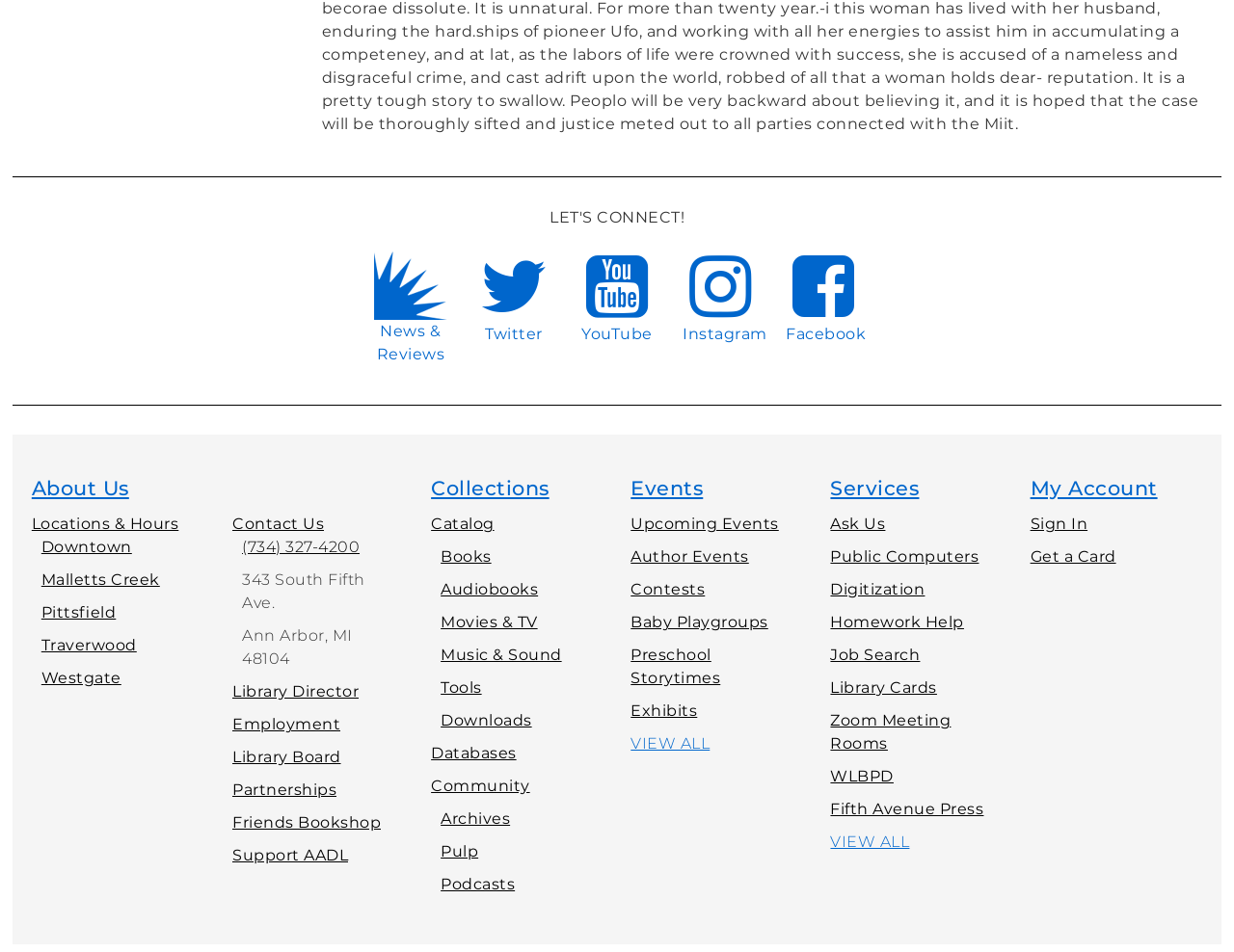Please indicate the bounding box coordinates of the element's region to be clicked to achieve the instruction: "Explore the Collections section". Provide the coordinates as four float numbers between 0 and 1, i.e., [left, top, right, bottom].

[0.349, 0.5, 0.445, 0.525]